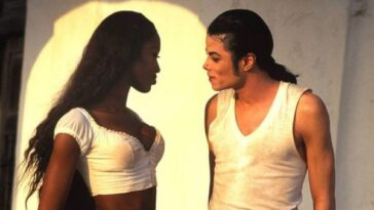What themes are hinted at in the scene?
Based on the image, answer the question in a detailed manner.

The caption states that the scene hints at themes of romance and passion, reminiscent of the visual storytelling found in many of Michael Jackson's music videos, which implies that these themes are present in the image.